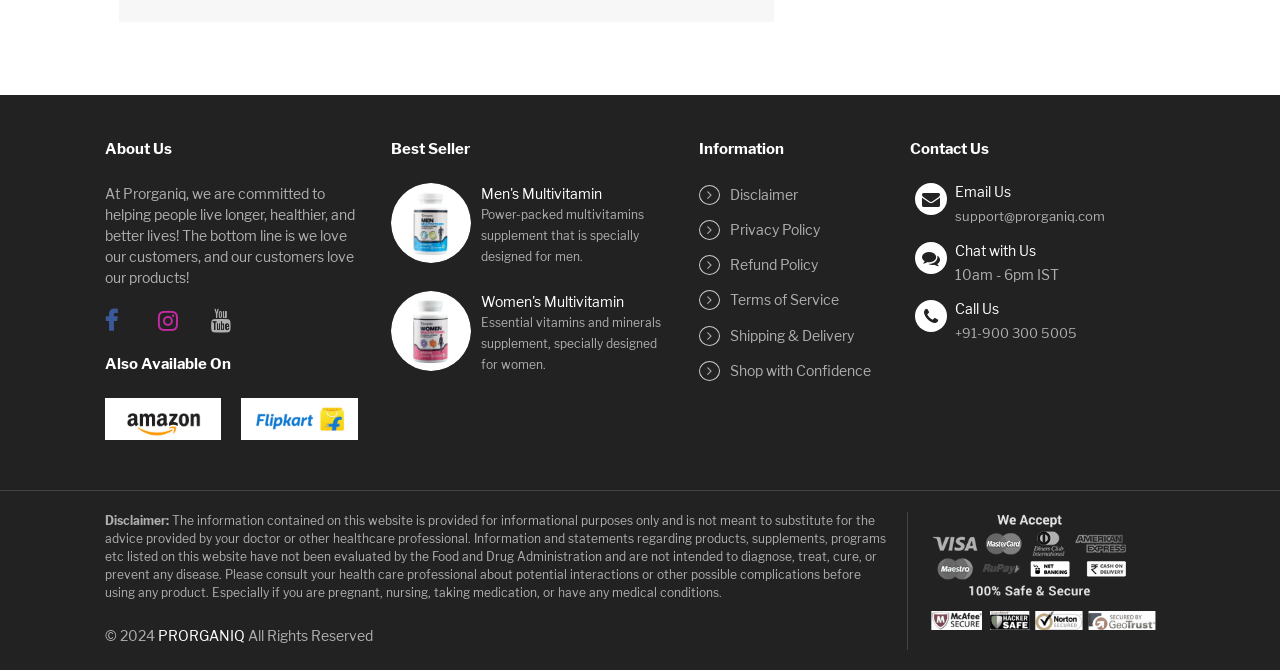Identify and provide the bounding box coordinates of the UI element described: "Disclaimer". The coordinates should be formatted as [left, top, right, bottom], with each number being a float between 0 and 1.

[0.546, 0.277, 0.623, 0.303]